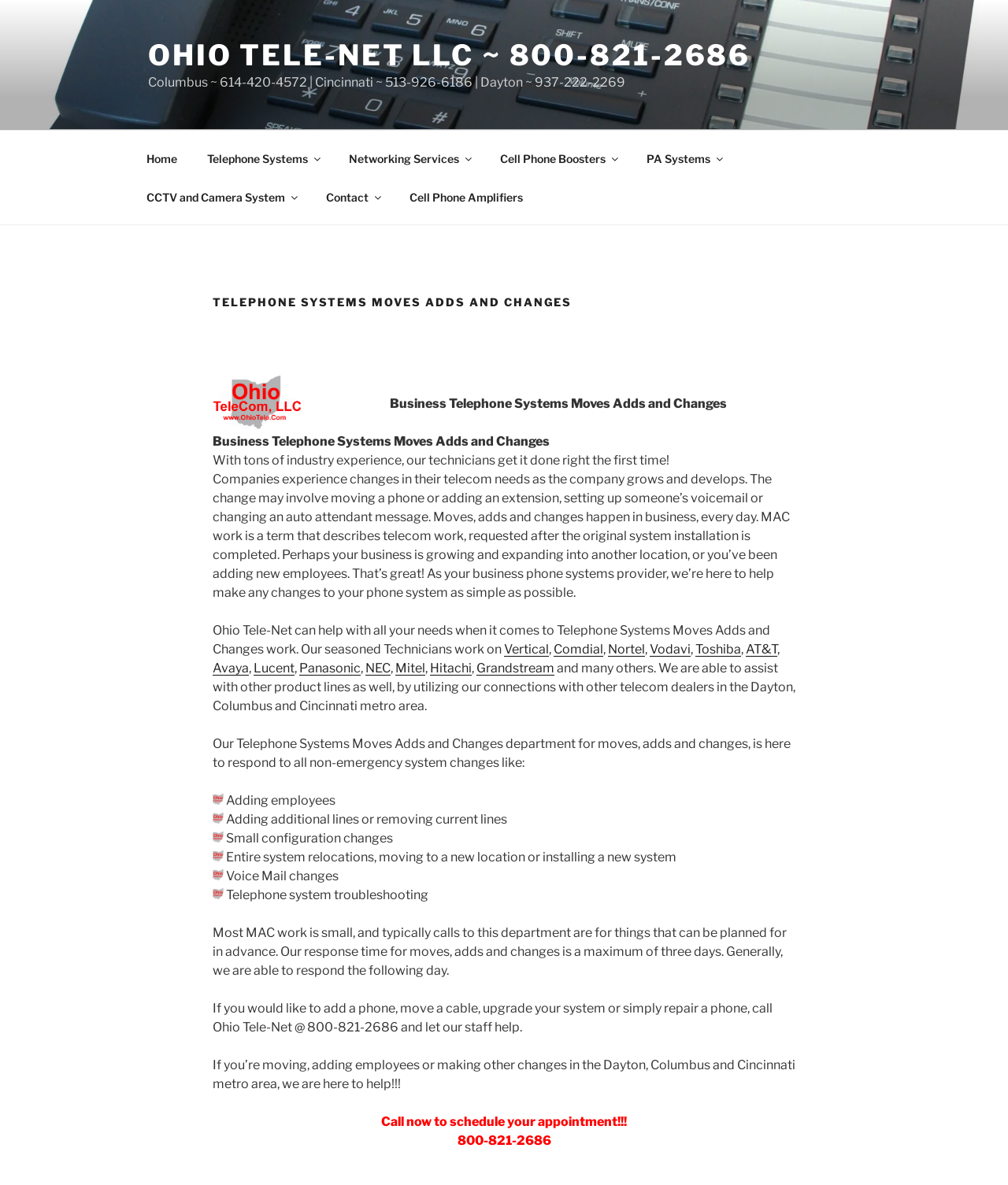Generate a thorough description of the webpage.

The webpage is about Ohio Tele-Net LLC, a company that provides telephone system installation, service, and repair. At the top of the page, there is a link to the company's name and a static text displaying the company's phone numbers for different locations. Below this, there is a navigation menu with links to various pages, including Home, Telephone Systems, Networking Services, Cell Phone Boosters, PA Systems, CCTV and Camera System, Contact, and Cell Phone Amplifiers.

The main content of the page is divided into sections. The first section has a heading "TELEPHONE SYSTEMS MOVES ADDS AND CHANGES" and an image related to telephone systems. Below this, there is a paragraph of text describing the company's experience in the industry and their ability to handle moves, adds, and changes to telephone systems.

The next section lists the types of telephone systems the company works with, including Vertical, Comdial, Nortel, Vodavi, Toshiba, AT&T, Avaya, Lucent, Panasonic, NEC, Mitel, Hitachi, and Grandstream, among others.

Following this, there is a section describing the company's Telephone Systems Moves Adds and Changes department, which handles non-emergency system changes such as adding employees, adding or removing lines, small configuration changes, system relocations, voice mail changes, and telephone system troubleshooting. The company's response time for these services is typically within three days, and often the next day.

The page also includes several images of the company's favicon and static text describing the services offered. At the bottom of the page, there is a call to action to schedule an appointment by calling 800-821-2686.